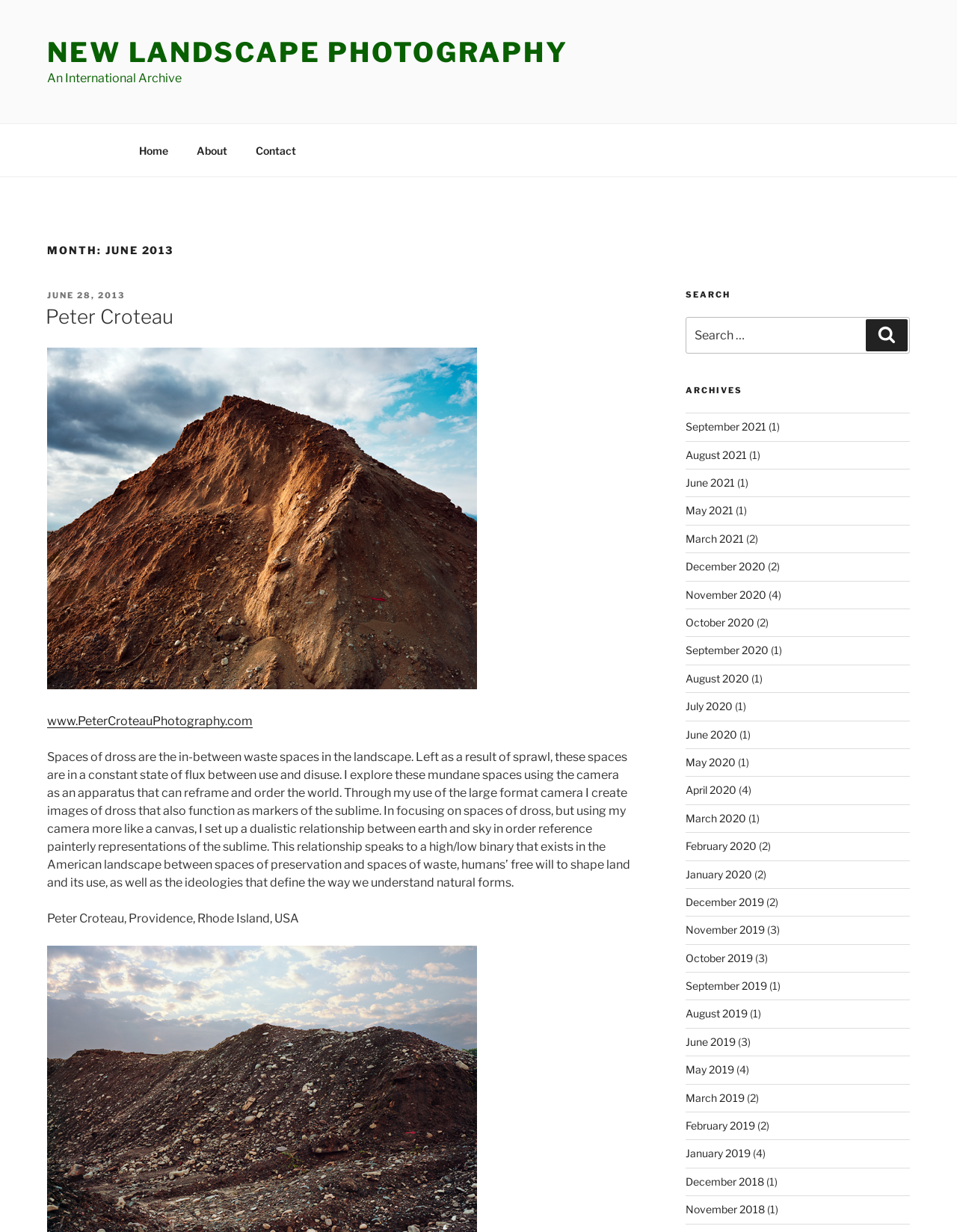Identify and extract the main heading of the webpage.

MONTH: JUNE 2013